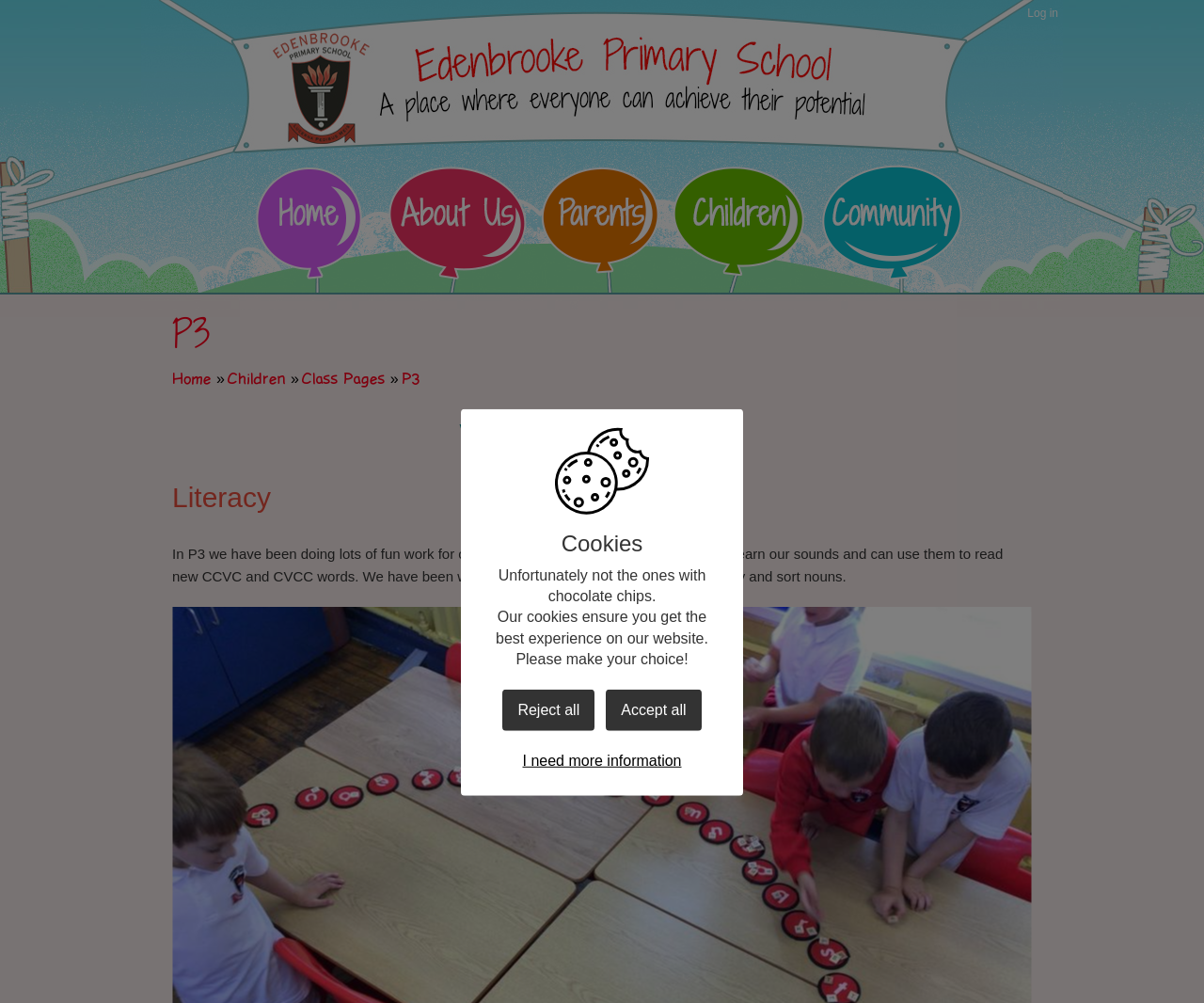Please specify the bounding box coordinates of the region to click in order to perform the following instruction: "Go to Home Page".

[0.222, 0.038, 0.312, 0.138]